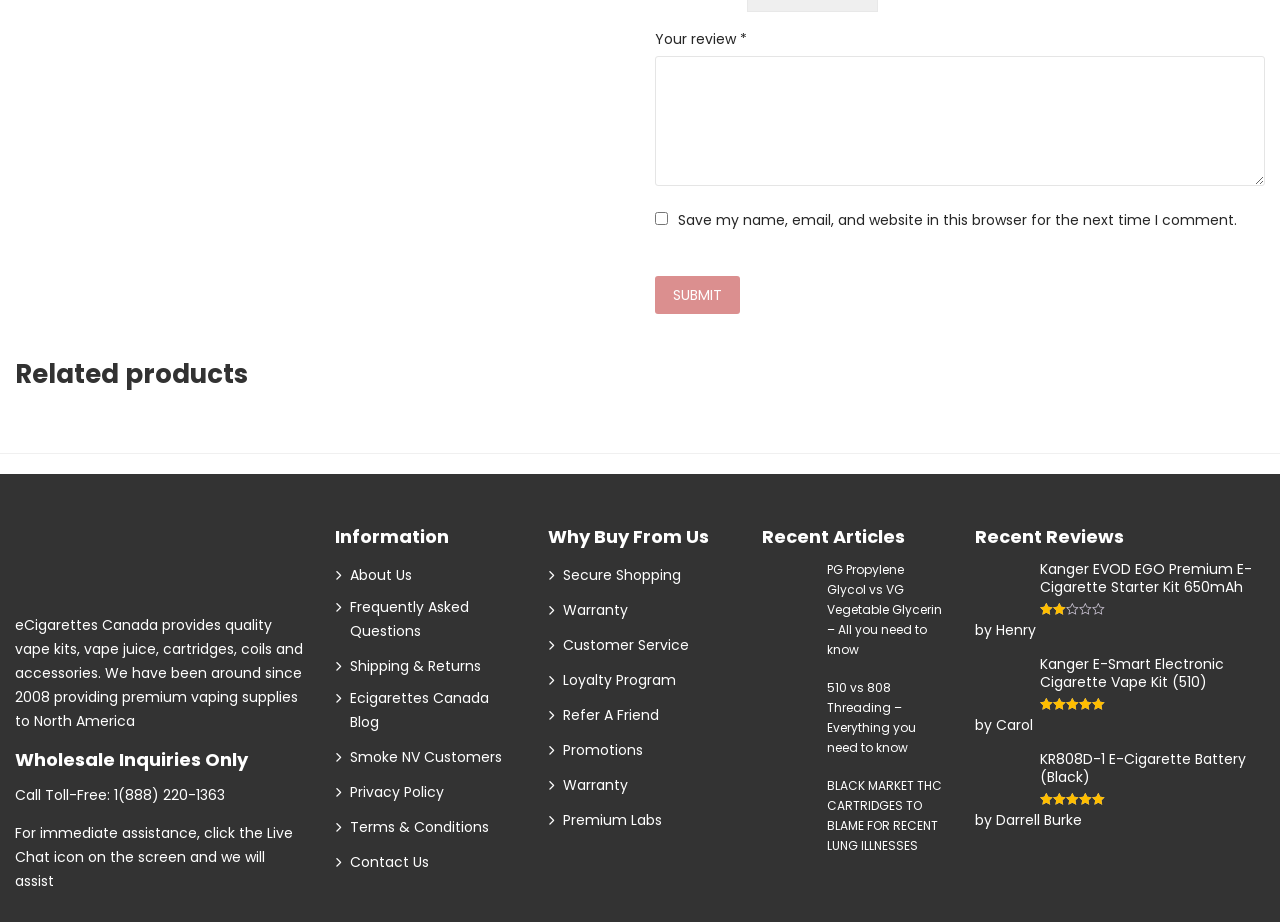Determine the bounding box coordinates for the area that should be clicked to carry out the following instruction: "Read the article about Propylene Glycol vs Vegetable Glycerin Vaping".

[0.646, 0.607, 0.738, 0.716]